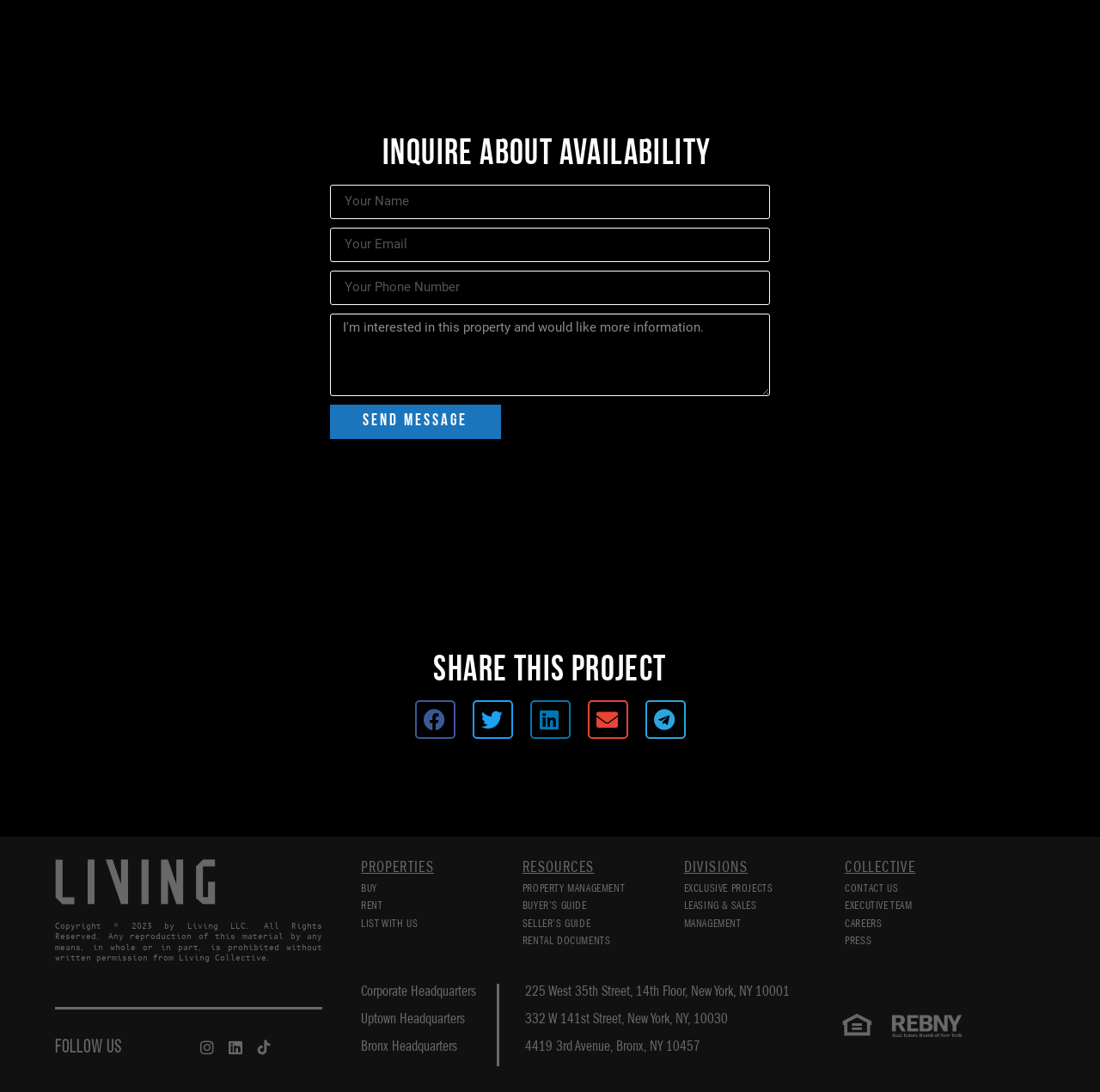Find the bounding box coordinates of the area to click in order to follow the instruction: "Click the SEND MESSAGE button".

[0.3, 0.37, 0.455, 0.402]